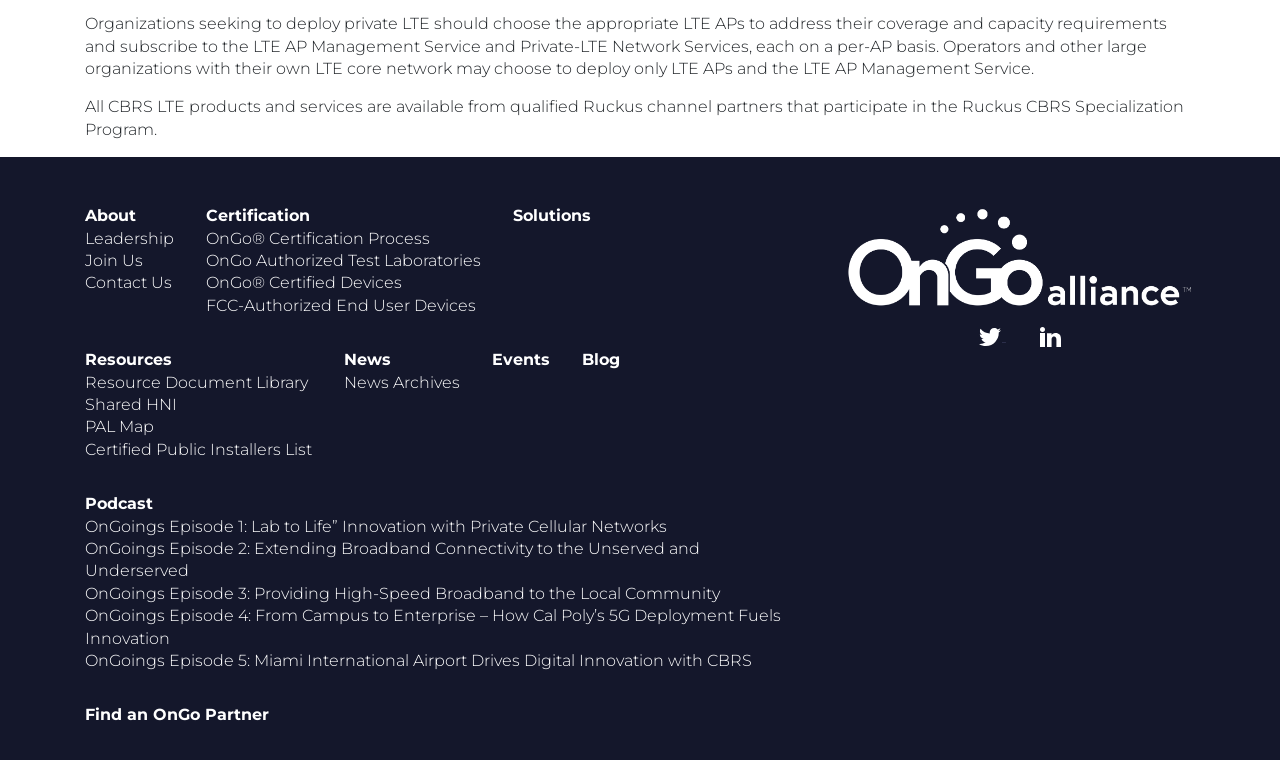Given the element description: "OnGo® Certification Process", predict the bounding box coordinates of this UI element. The coordinates must be four float numbers between 0 and 1, given as [left, top, right, bottom].

[0.161, 0.301, 0.336, 0.326]